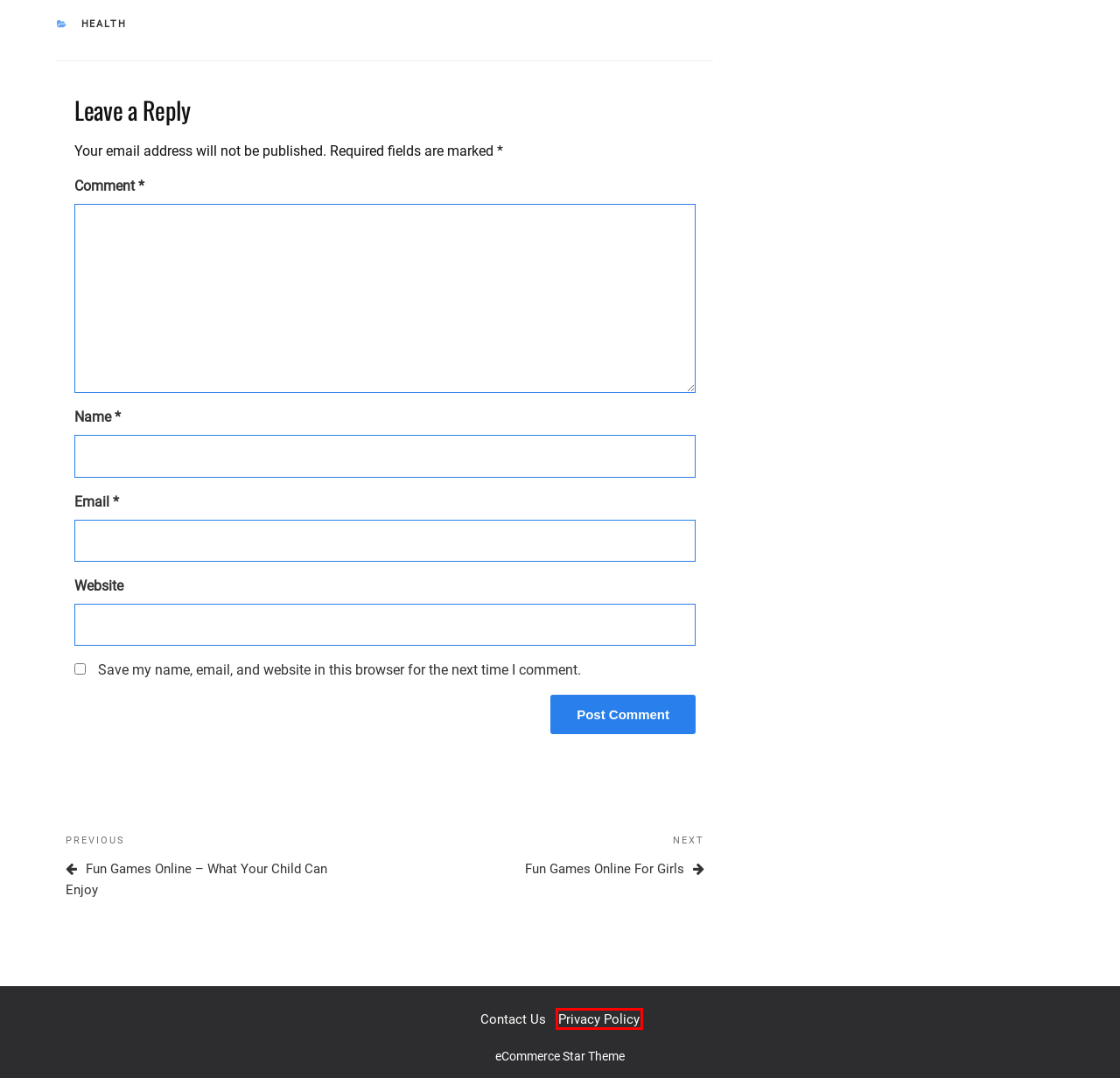You are given a screenshot of a webpage with a red bounding box around an element. Choose the most fitting webpage description for the page that appears after clicking the element within the red bounding box. Here are the candidates:
A. How to Withdraw Money from a Limited PayPal Account – Kreator Dying Alive
B. Fun Games Online For Girls – Kreator Dying Alive
C. Privacy Policy – Kreator Dying Alive
D. The Exciting World of Tarung Toto: A Unique Indonesian Martial Art – Kreator Dying Alive
E. Fun Games Online – What Your Child Can Enjoy – Kreator Dying Alive
F. Keatan – Kreator Dying Alive
G. Travel – Kreator Dying Alive
H. Health – Kreator Dying Alive

C